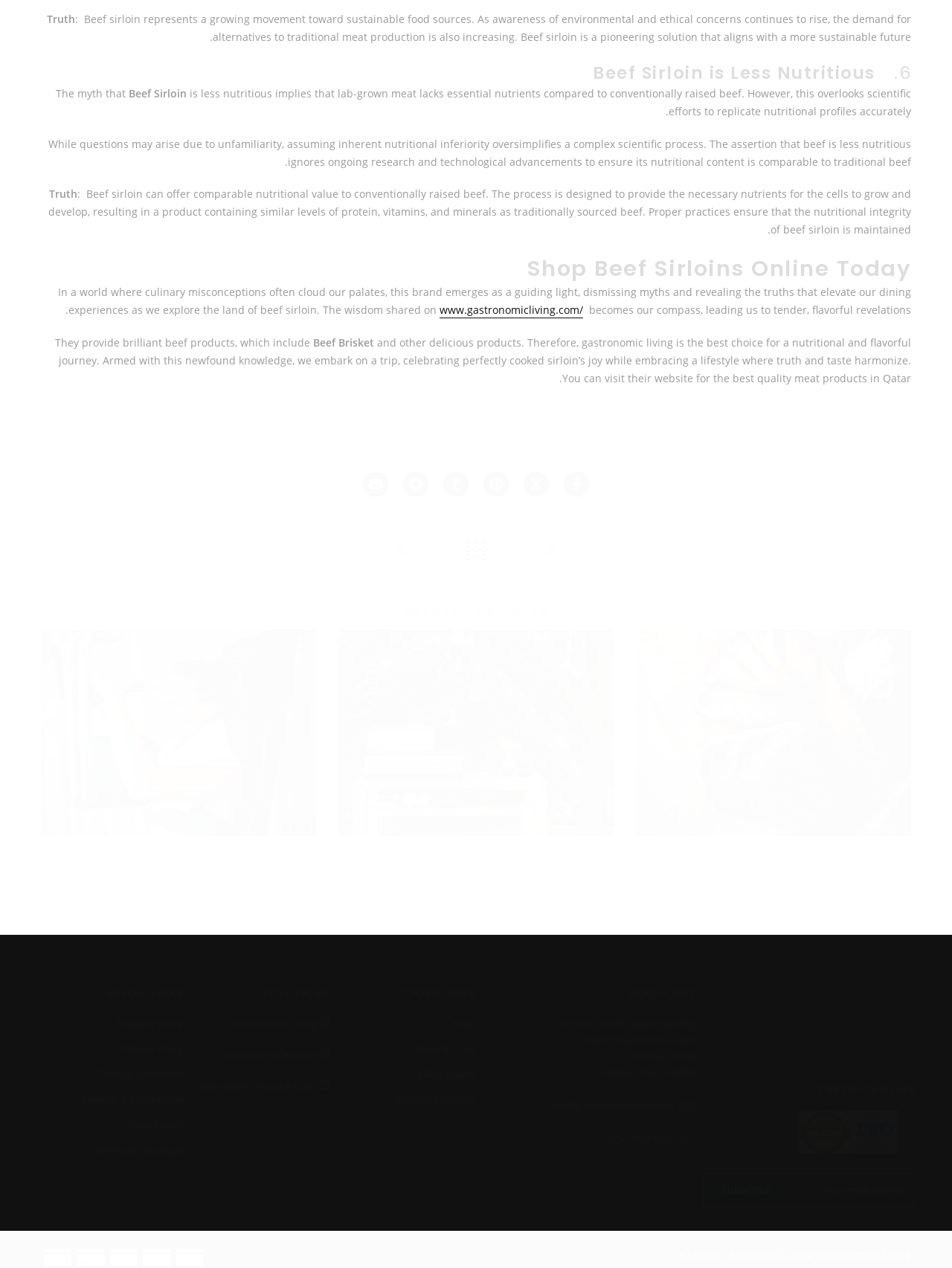What type of certifications are displayed at the bottom of the page?
From the image, provide a succinct answer in one word or a short phrase.

Unknown